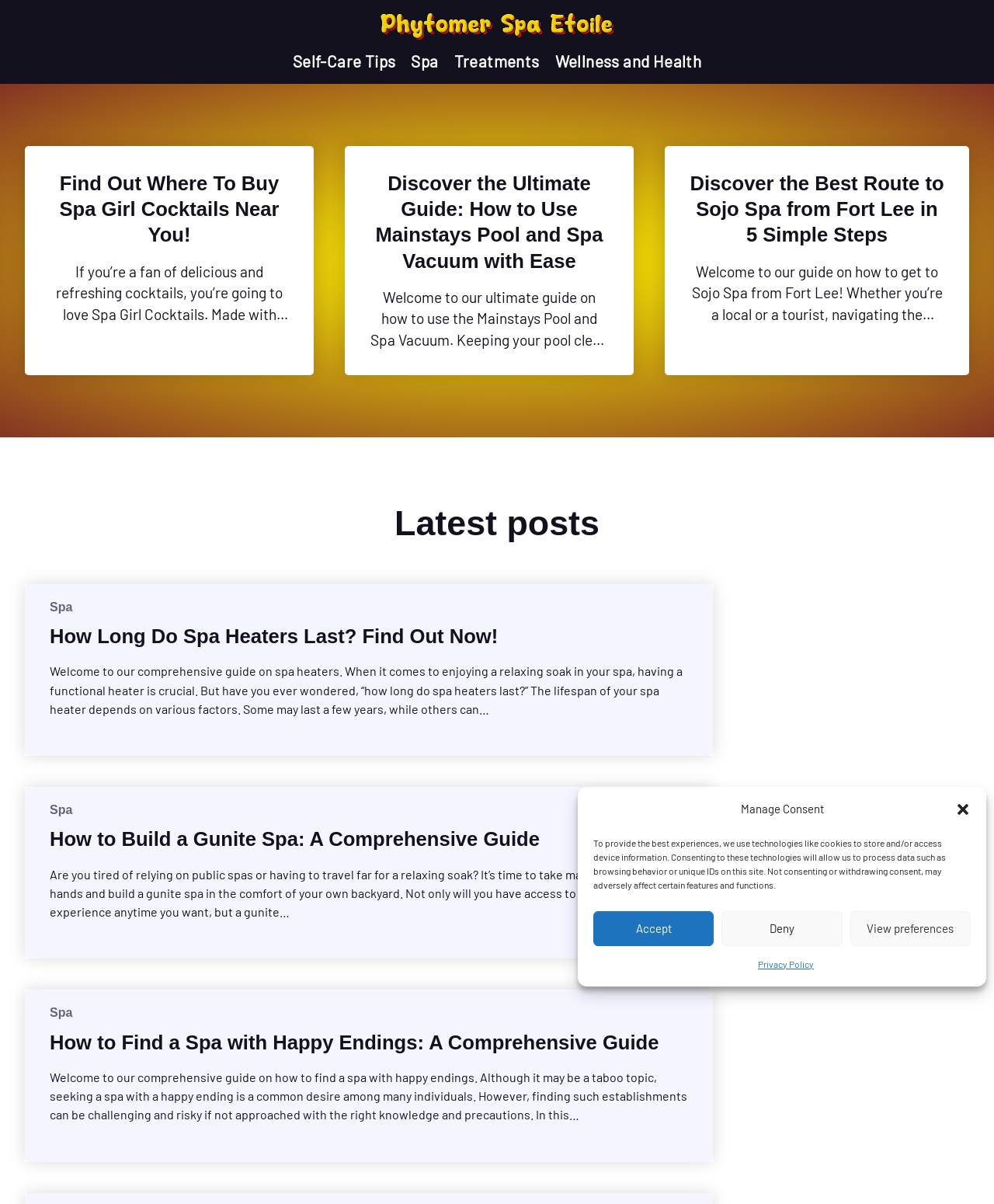Identify the bounding box coordinates of the clickable region required to complete the instruction: "View 'Self-Care Tips'". The coordinates should be given as four float numbers within the range of 0 and 1, i.e., [left, top, right, bottom].

[0.294, 0.043, 0.398, 0.059]